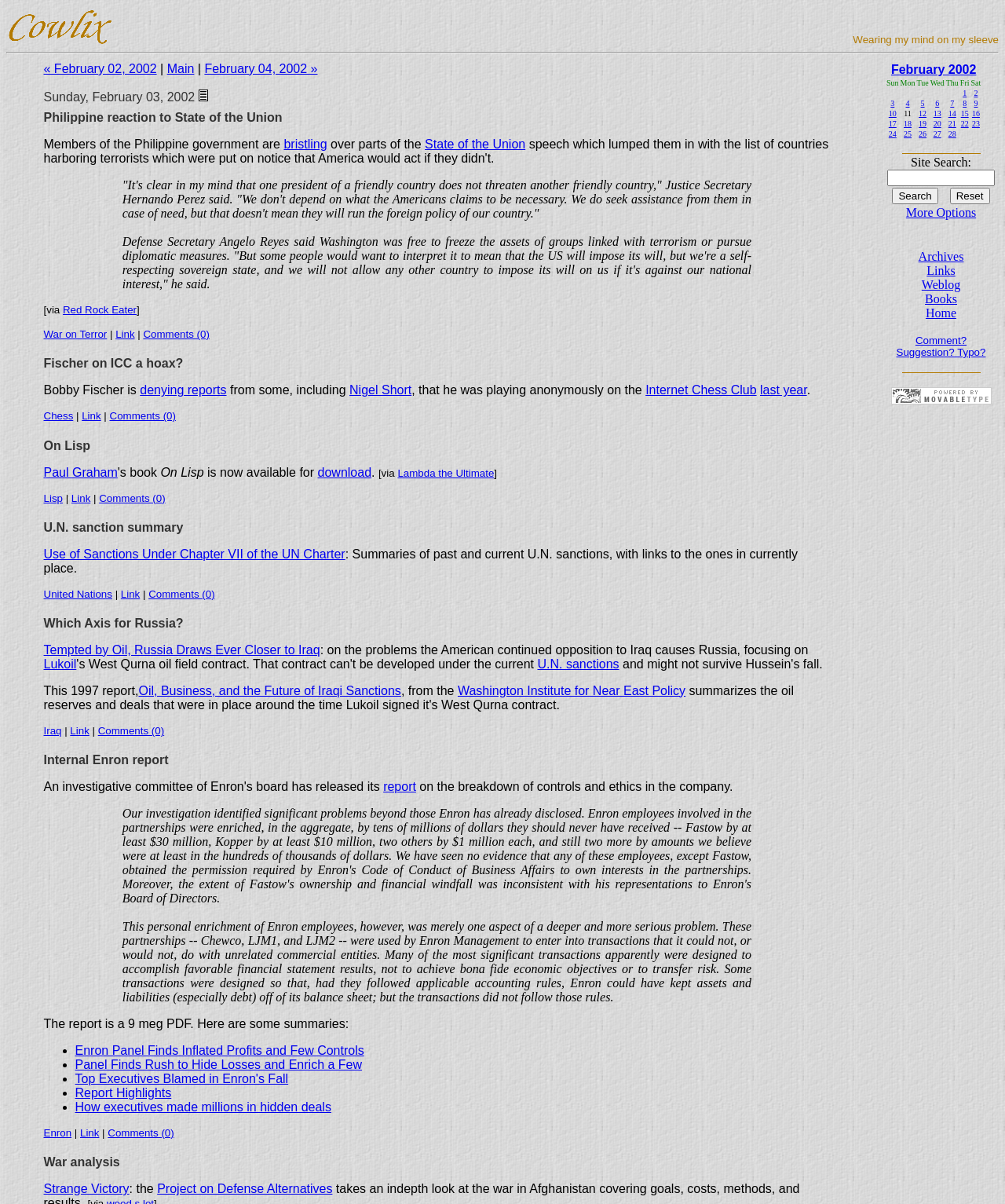Can you provide the bounding box coordinates for the element that should be clicked to implement the instruction: "Click on the 'February 02, 2002' link"?

[0.043, 0.052, 0.156, 0.063]